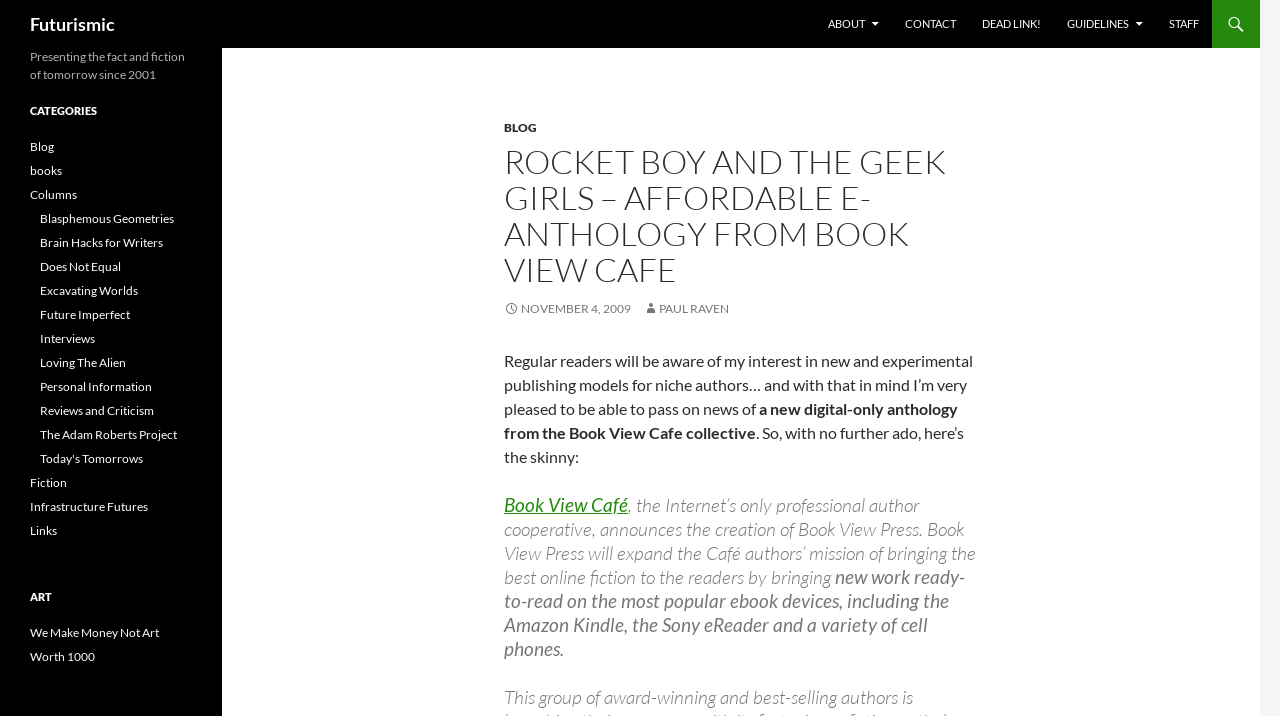Can you provide the bounding box coordinates for the element that should be clicked to implement the instruction: "Visit the Book View Café website"?

[0.394, 0.689, 0.491, 0.721]